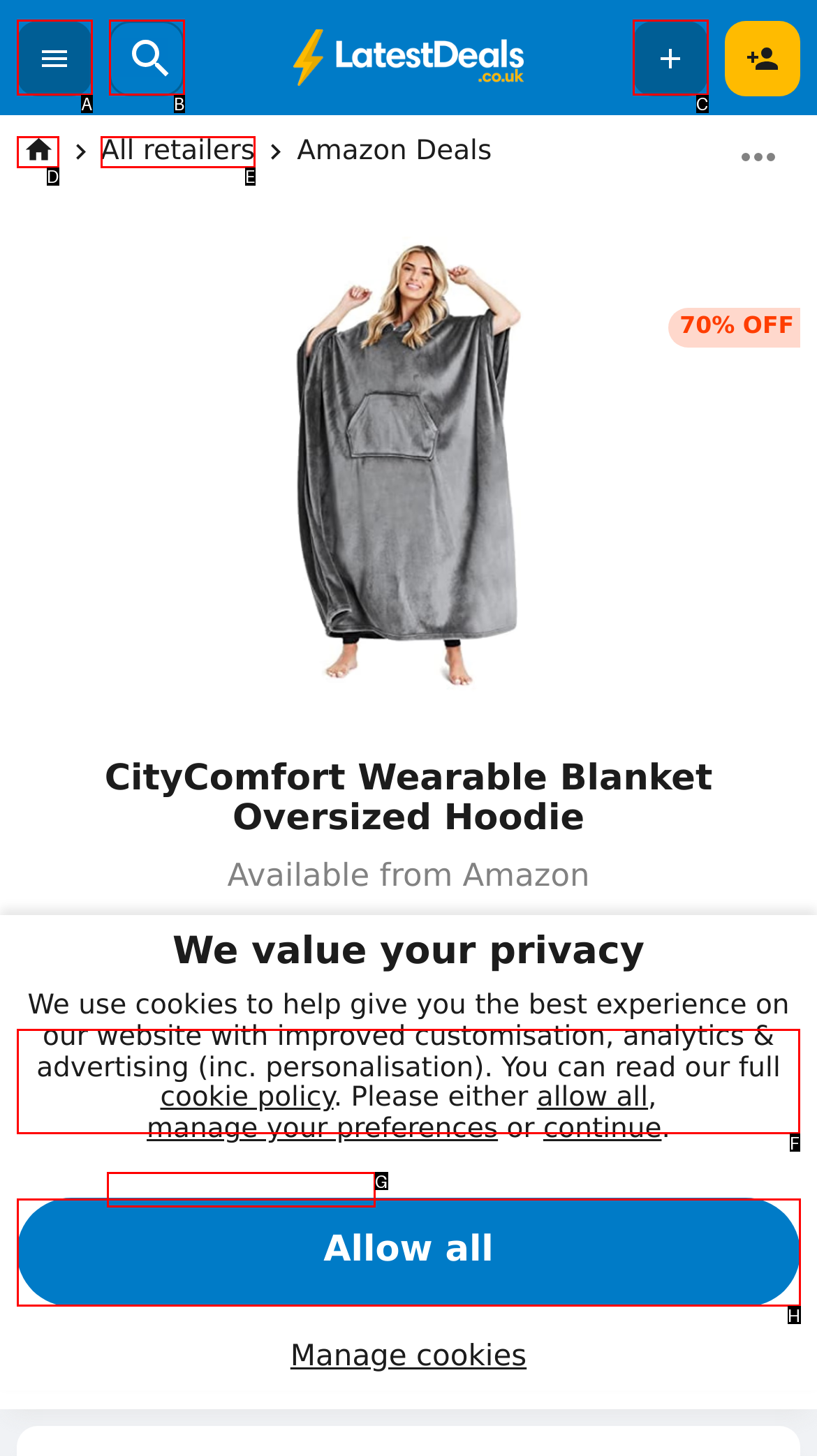What is the letter of the UI element you should click to Get the CityComfort Wearable Blanket Oversized Hoodie deal? Provide the letter directly.

F